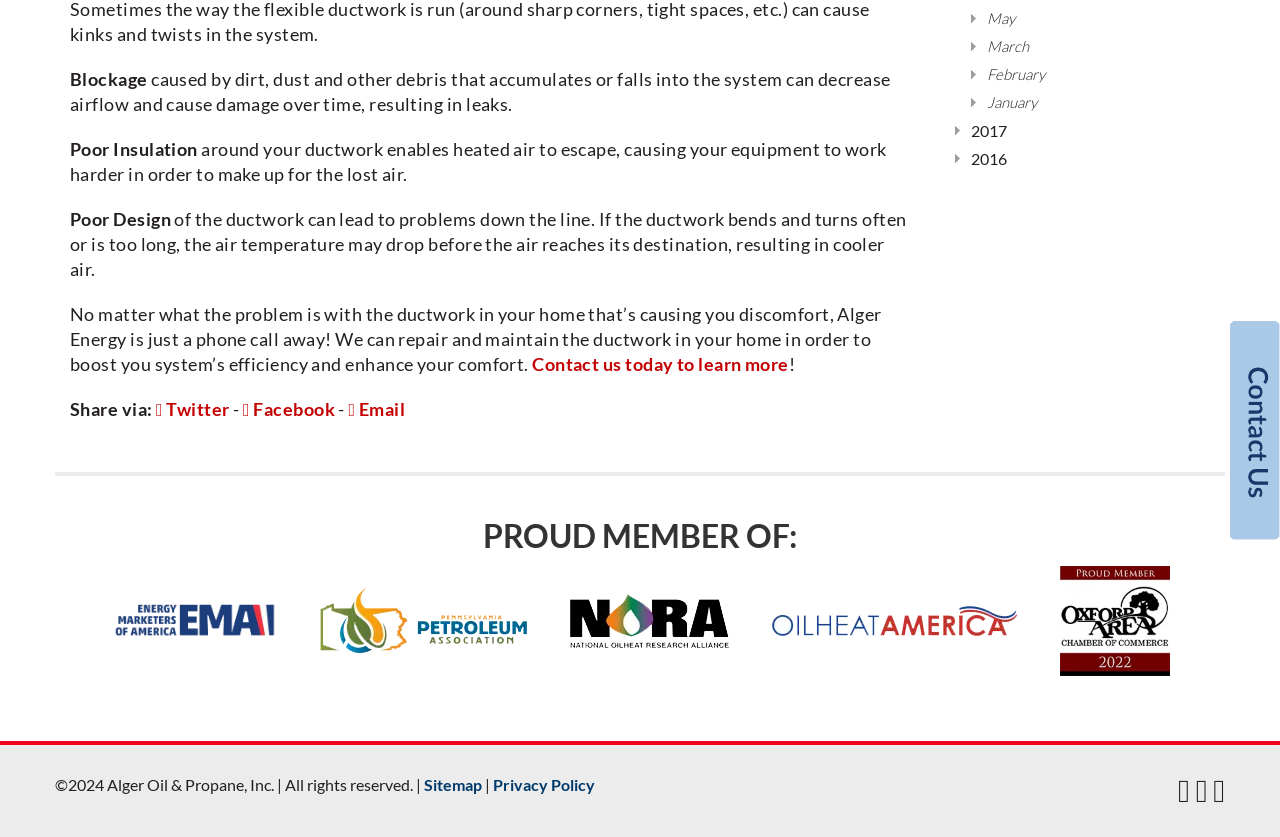Extract the bounding box coordinates for the UI element described as: "Privacy Policy".

[0.385, 0.926, 0.465, 0.949]